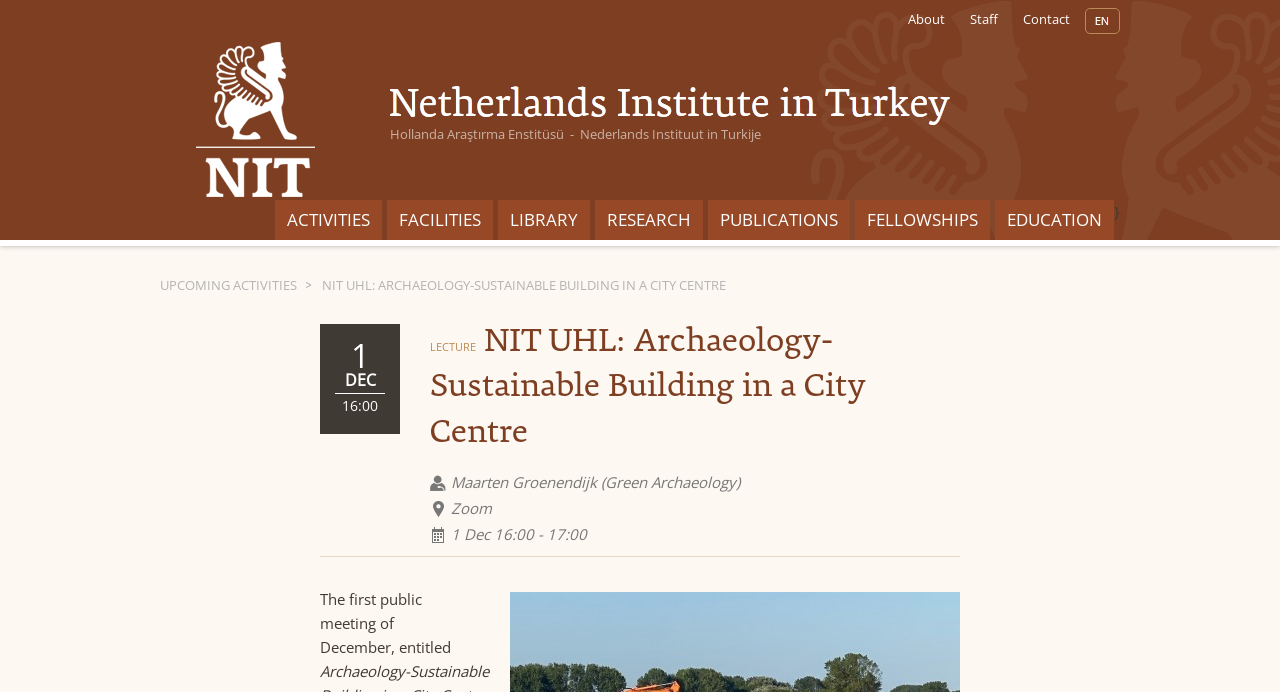Select the bounding box coordinates of the element I need to click to carry out the following instruction: "check upcoming activities".

[0.125, 0.399, 0.244, 0.425]